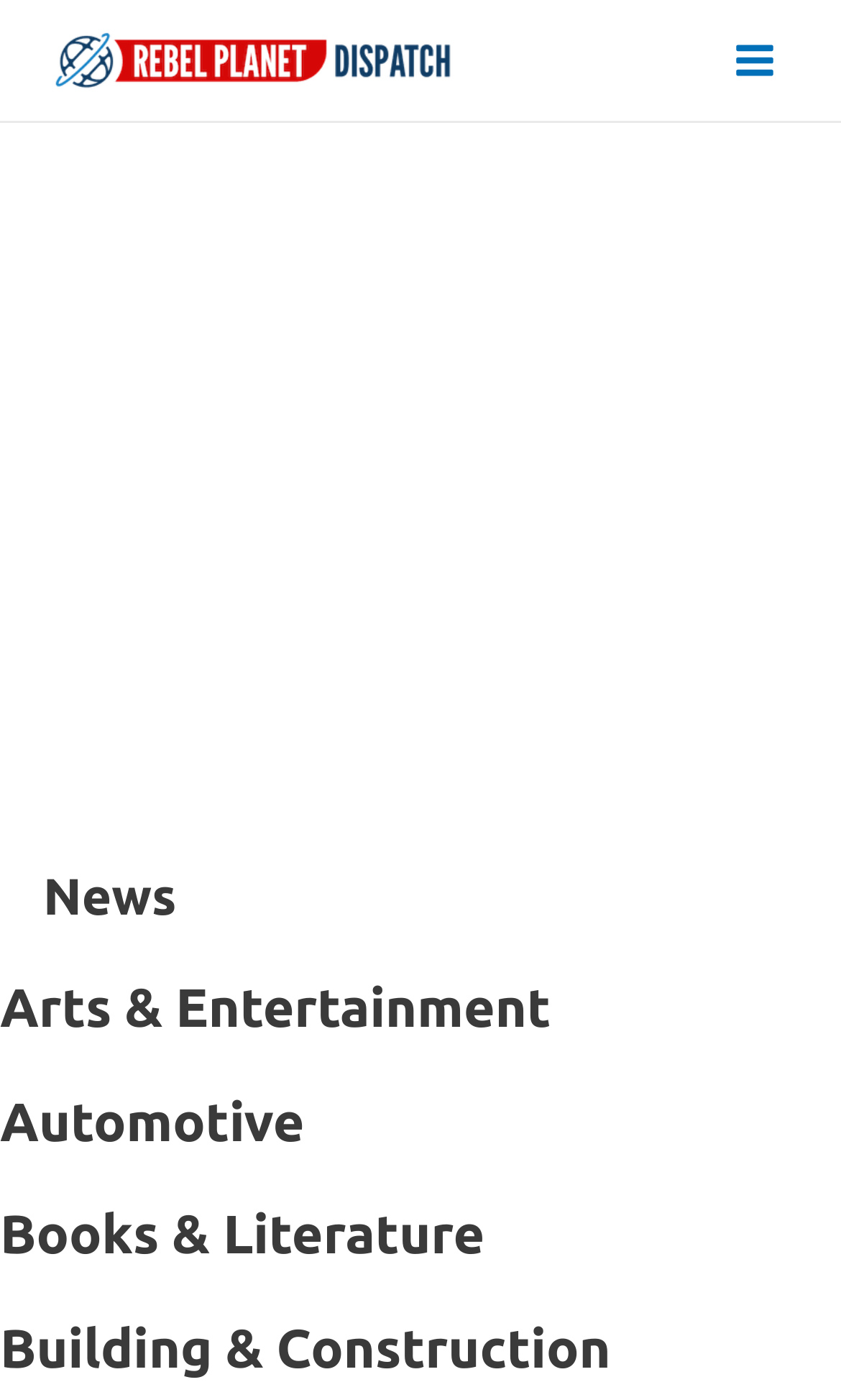From the screenshot, find the bounding box of the UI element matching this description: "Main Menu". Supply the bounding box coordinates in the form [left, top, right, bottom], each a float between 0 and 1.

[0.845, 0.012, 0.949, 0.074]